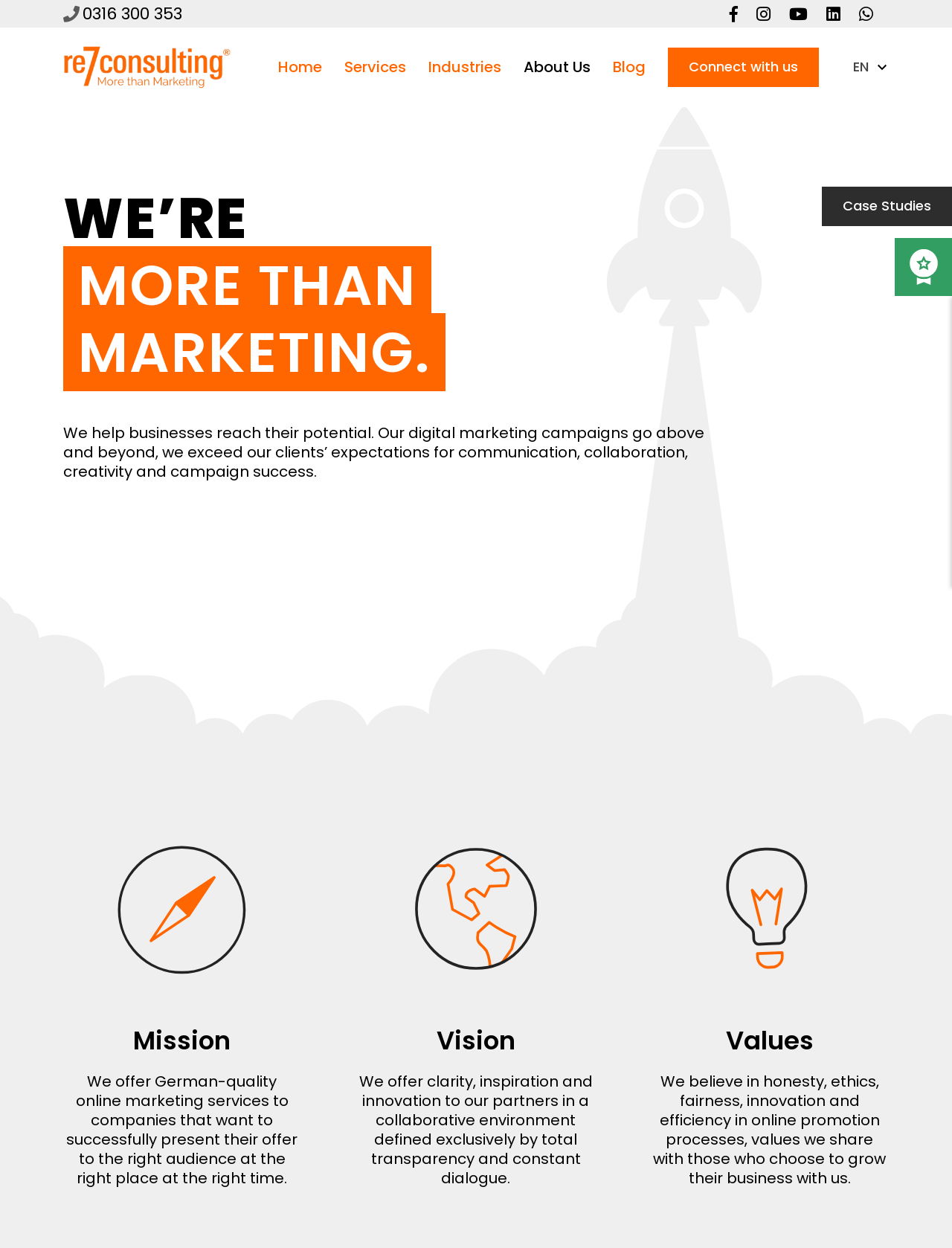Locate the bounding box coordinates of the element that should be clicked to execute the following instruction: "Contact us via phone".

[0.087, 0.005, 0.191, 0.018]